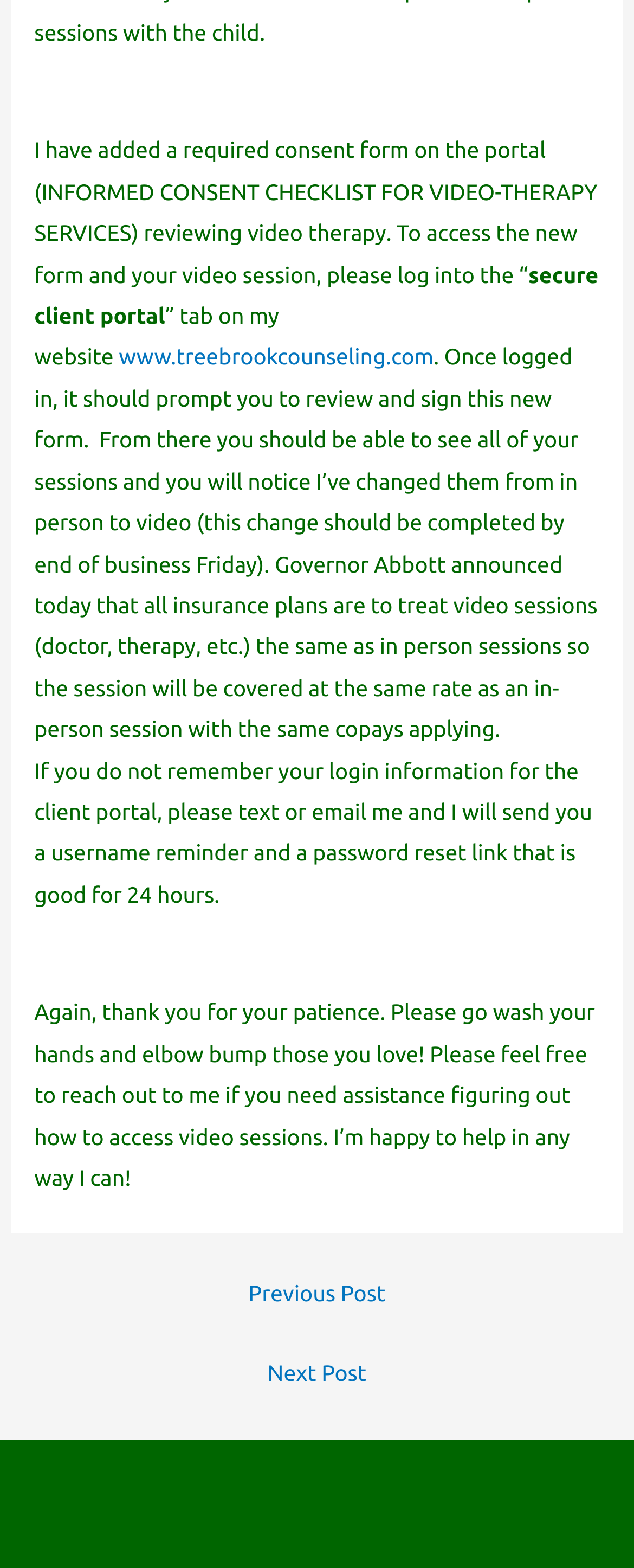Using the image as a reference, answer the following question in as much detail as possible:
What should users do if they forget their login information?

According to the text, if users do not remember their login information, they should 'text or email me and I will send you a username reminder and a password reset link that is good for 24 hours'.